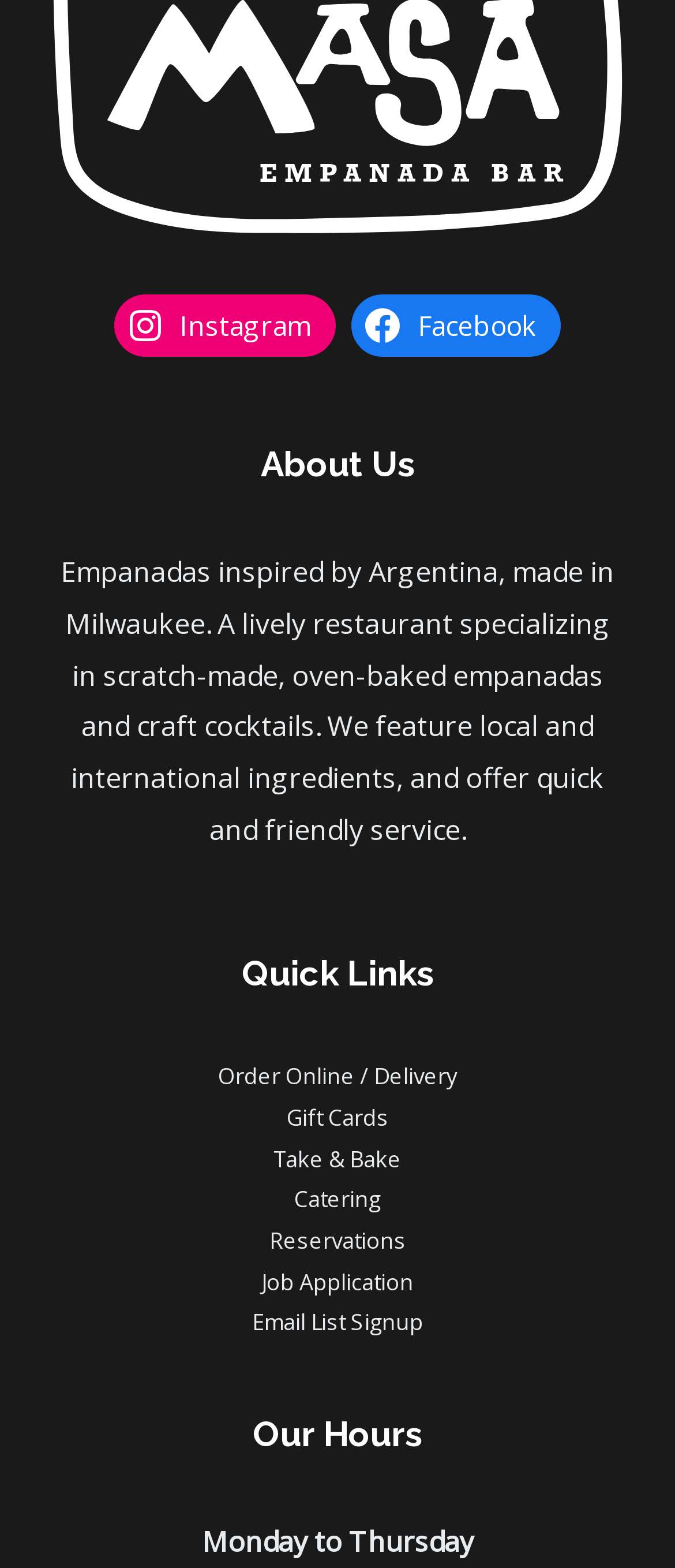Select the bounding box coordinates of the element I need to click to carry out the following instruction: "Sign up for the email list".

[0.373, 0.833, 0.627, 0.853]